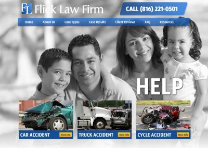Please respond in a single word or phrase: 
What is the emotional tone conveyed by the family graphic?

Care and support